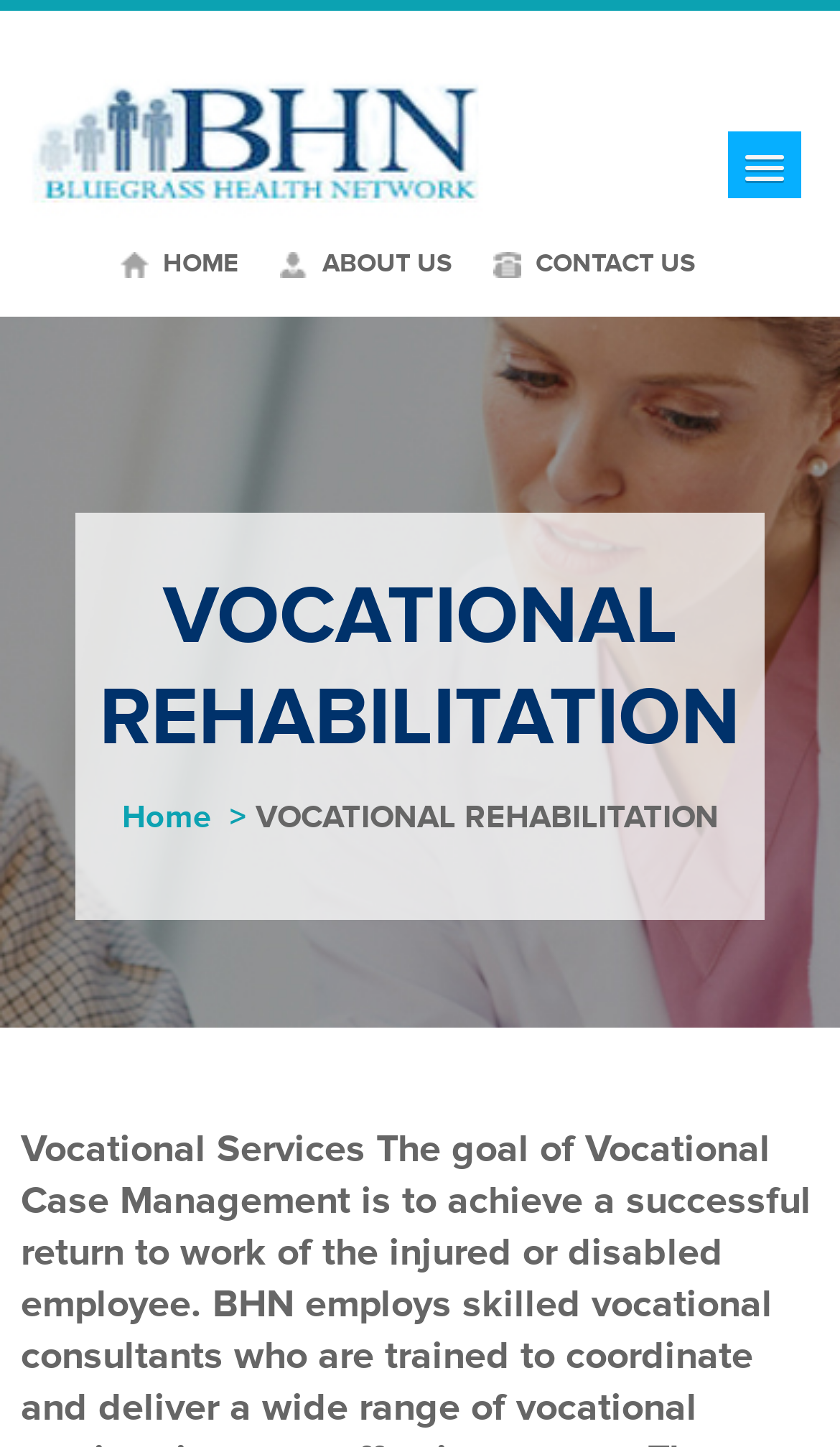What is the purpose of the link with the '>' symbol?
Provide an in-depth answer to the question, covering all aspects.

The link with the '>' symbol is located at [0.273, 0.551, 0.304, 0.579] and is positioned next to the 'Home' link. Its purpose is likely to navigate to a subpage or a section within the current page.